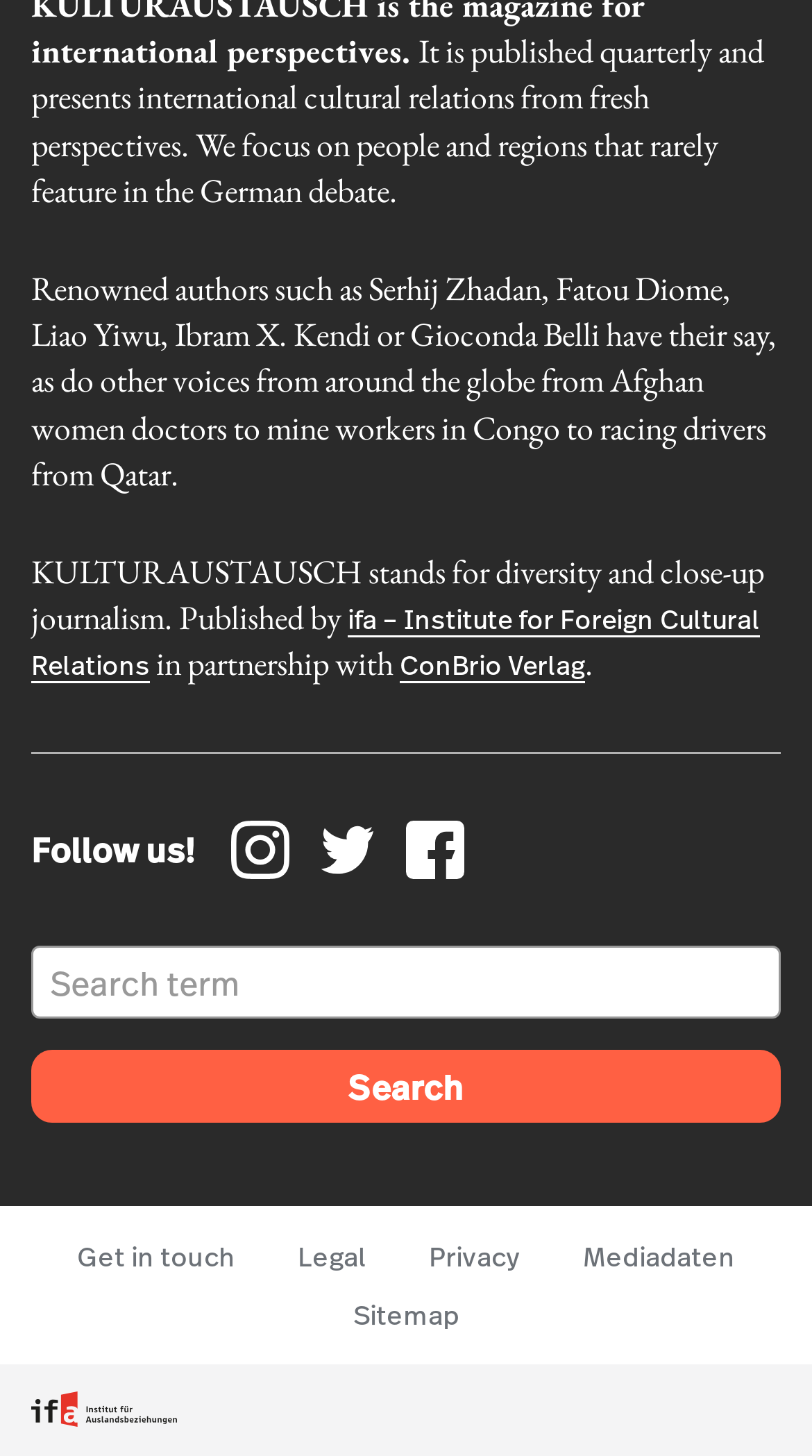Please provide a comprehensive answer to the question based on the screenshot: What is the publisher of KULTURAUSTAUSCH?

The publisher of KULTURAUSTAUSCH can be found in the fourth and fifth elements, which are links to 'ifa – Institute for Foreign Cultural Relations' and 'ConBrio Verlag', respectively, indicating that they are the publishers of KULTURAUSTAUSCH in partnership.